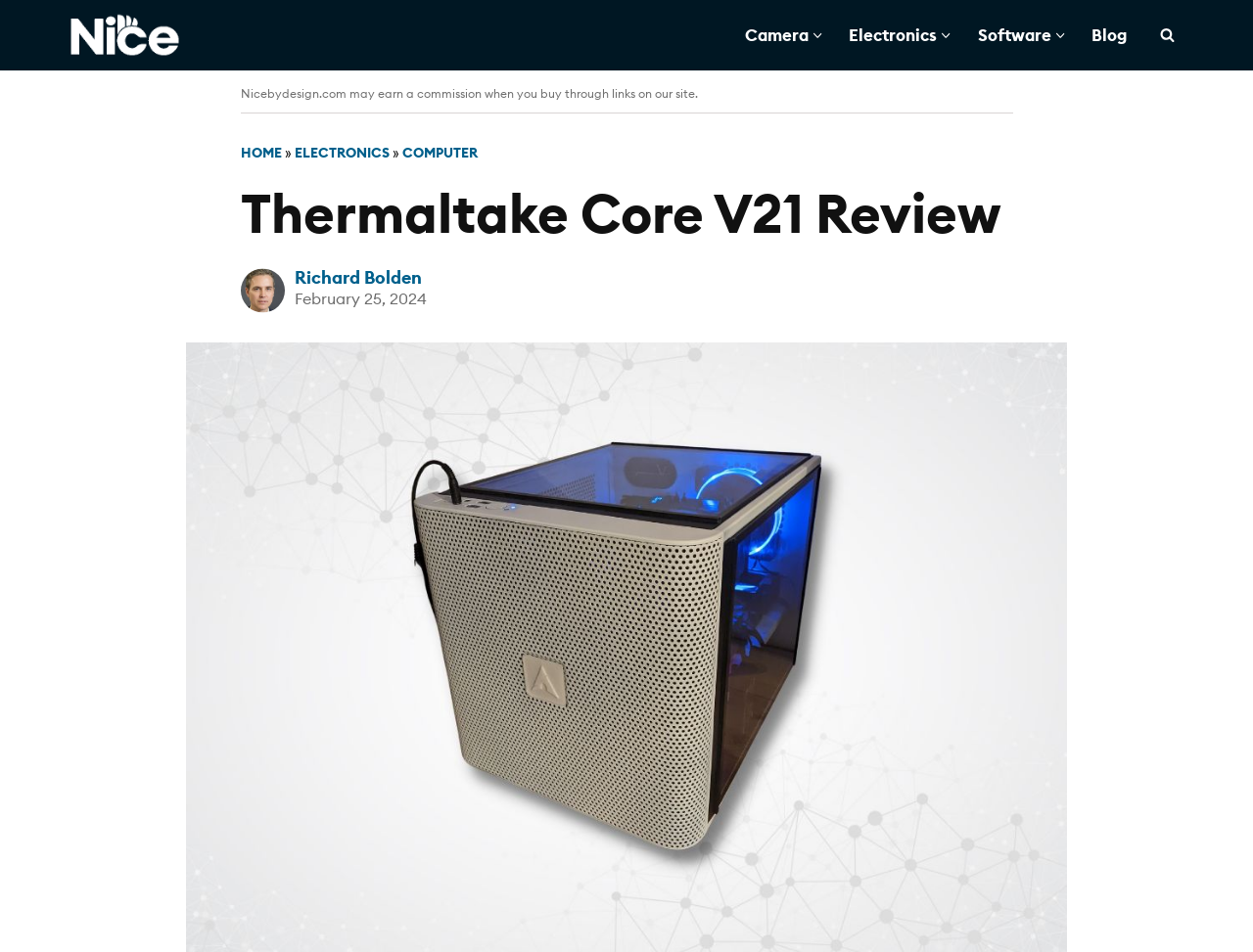Offer a comprehensive description of the webpage’s content and structure.

The webpage is a review of the Thermaltake Core V21, a PC component product. At the top left, there is a link to skip to the content, followed by the website's logo and a link to the website's homepage, Nice, Inc. 

To the right of the logo, there is a primary navigation menu with links to various categories, including Camera, Electronics, Software, and Blog. Each category has a button to open a submenu.

At the top right, there is a search link with a magnifying glass icon. Below the navigation menu, there is a disclaimer stating that the website may earn a commission when visitors buy through links on the site.

The main content of the webpage is the review of the Thermaltake Core V21, with a heading that reads "Thermaltake Core V21 Review". Below the heading, there is an image of the author, Richard Bolden, along with his name and a timestamp of February 25, 2024.